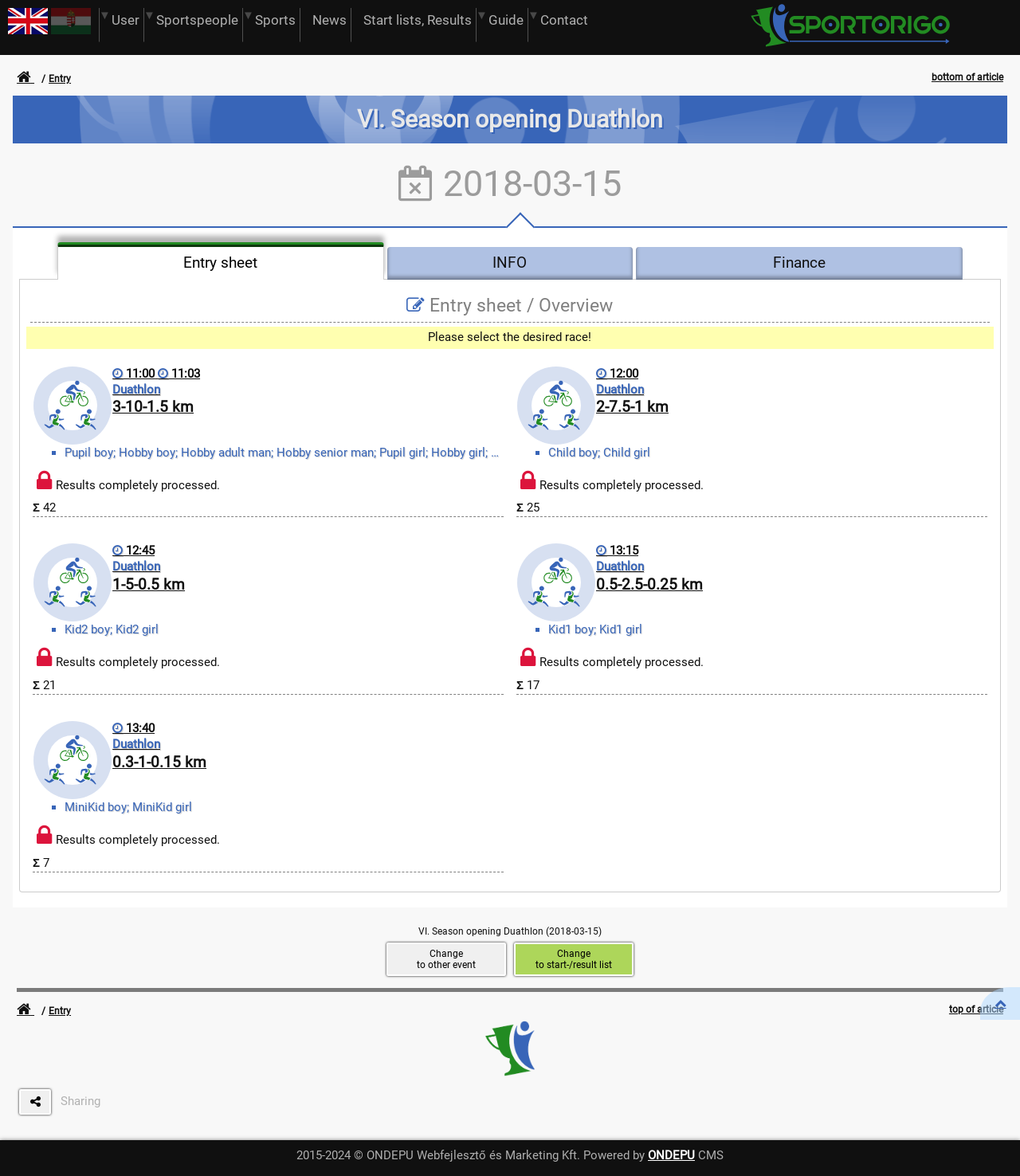Determine the bounding box for the described HTML element: "top of article". Ensure the coordinates are four float numbers between 0 and 1 in the format [left, top, right, bottom].

[0.927, 0.85, 0.987, 0.868]